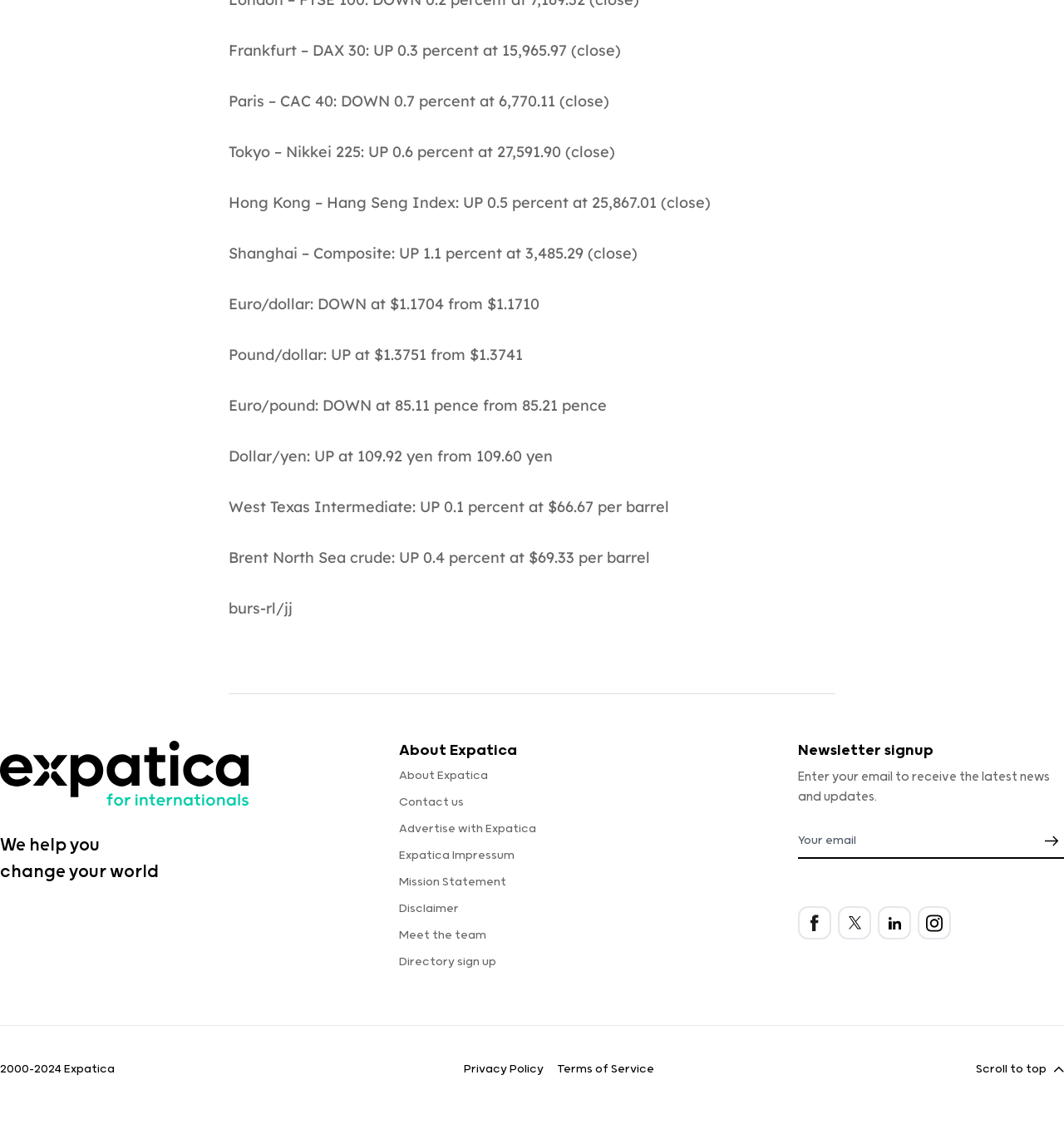Given the element description "Disclaimer" in the screenshot, predict the bounding box coordinates of that UI element.

[0.375, 0.792, 0.431, 0.804]